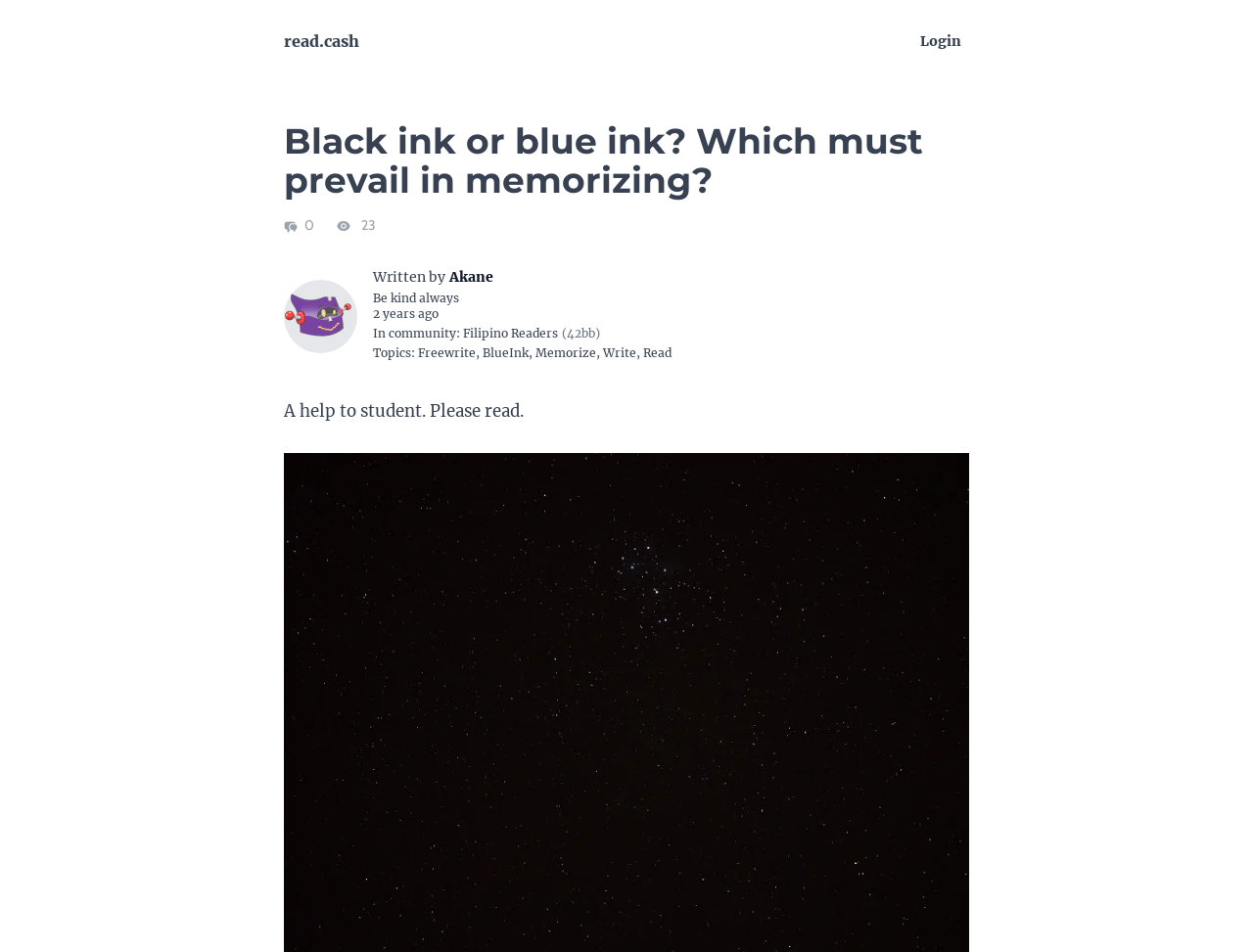Determine the bounding box coordinates of the area to click in order to meet this instruction: "view the author's profile".

[0.359, 0.281, 0.394, 0.301]